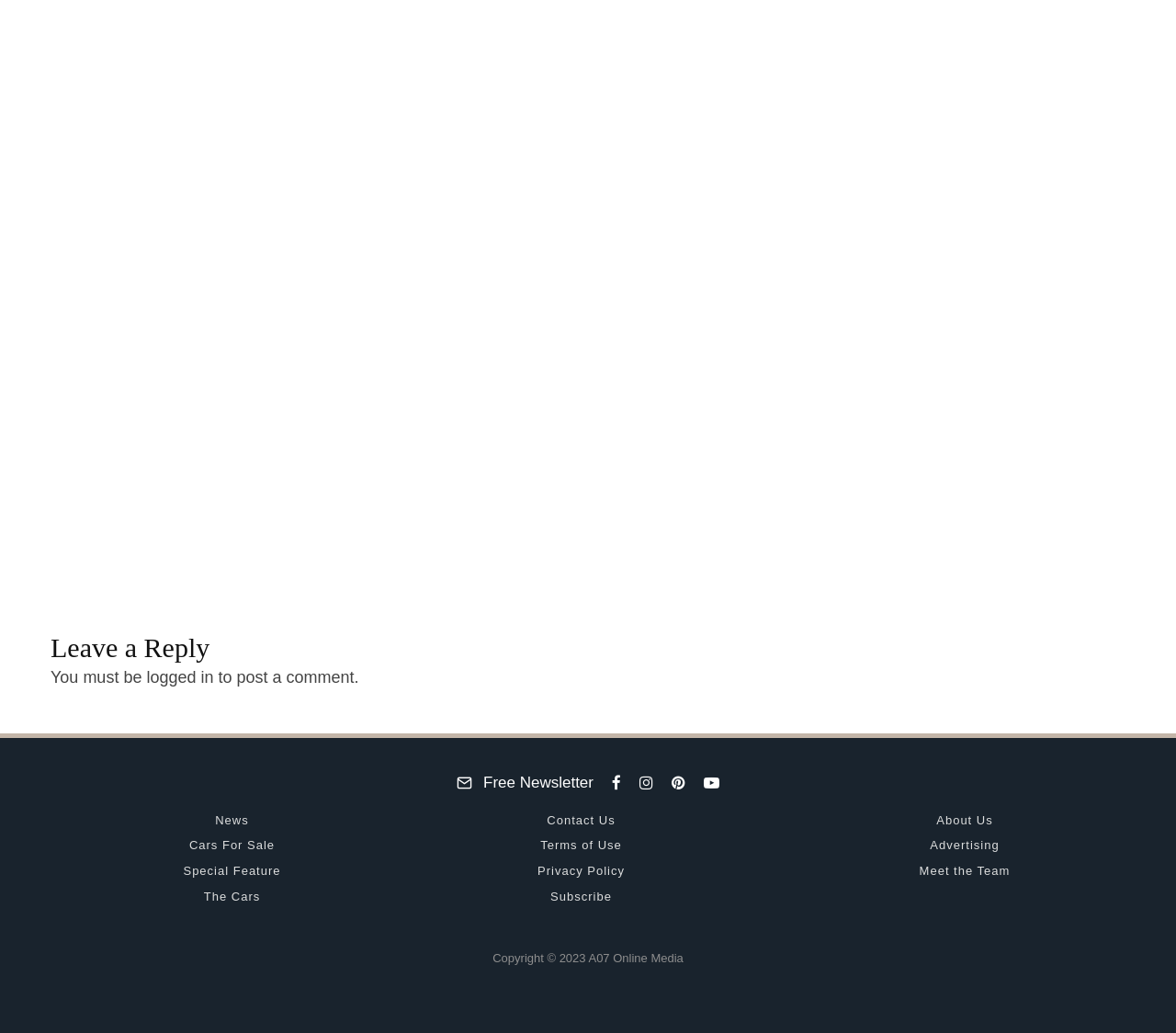Please identify the bounding box coordinates of the clickable area that will allow you to execute the instruction: "View the image of 2022 Bugatti Chiron Super Sport 300+".

[0.654, 0.226, 0.957, 0.571]